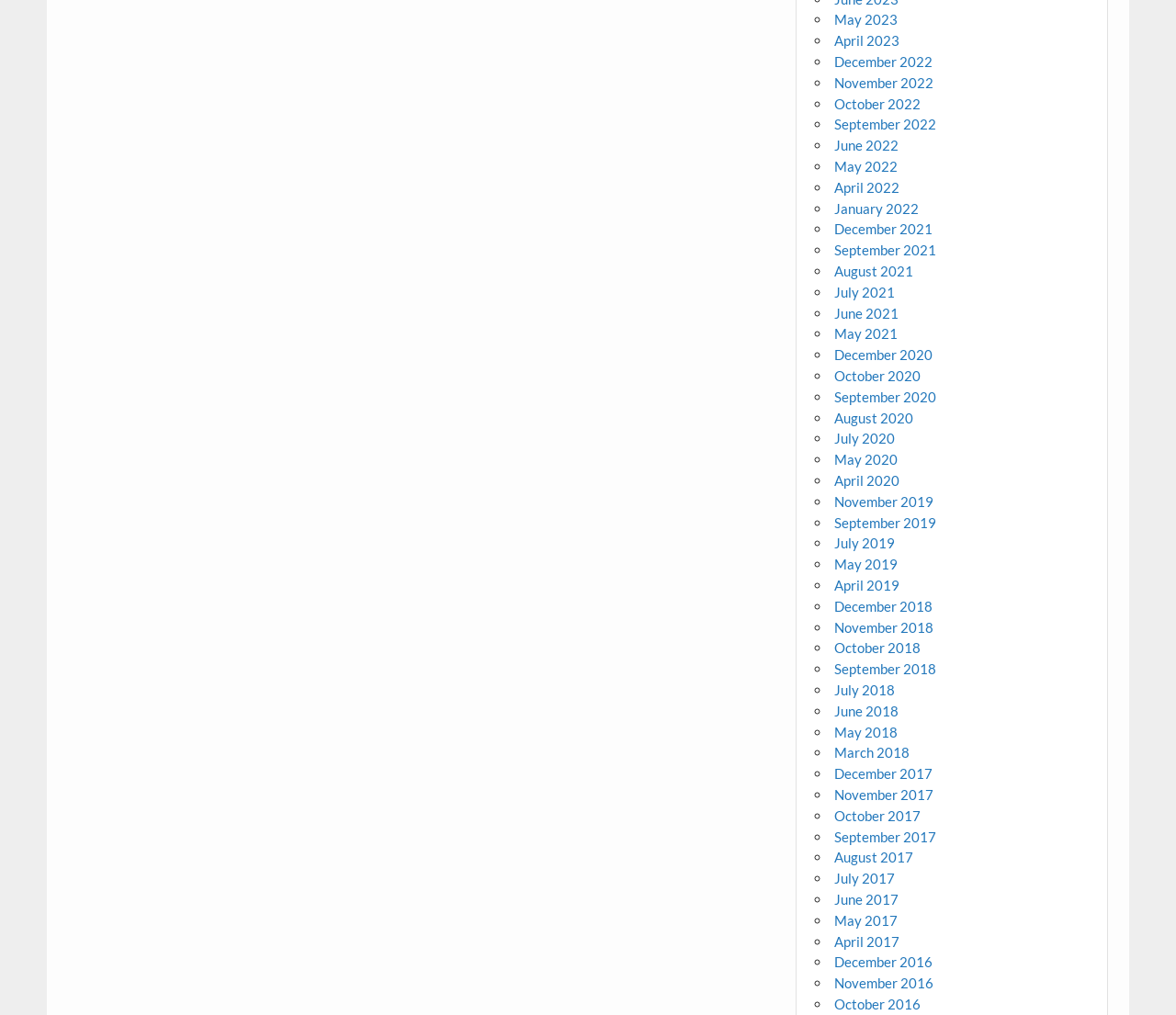Are the months listed in chronological order?
Look at the image and answer with only one word or phrase.

Yes